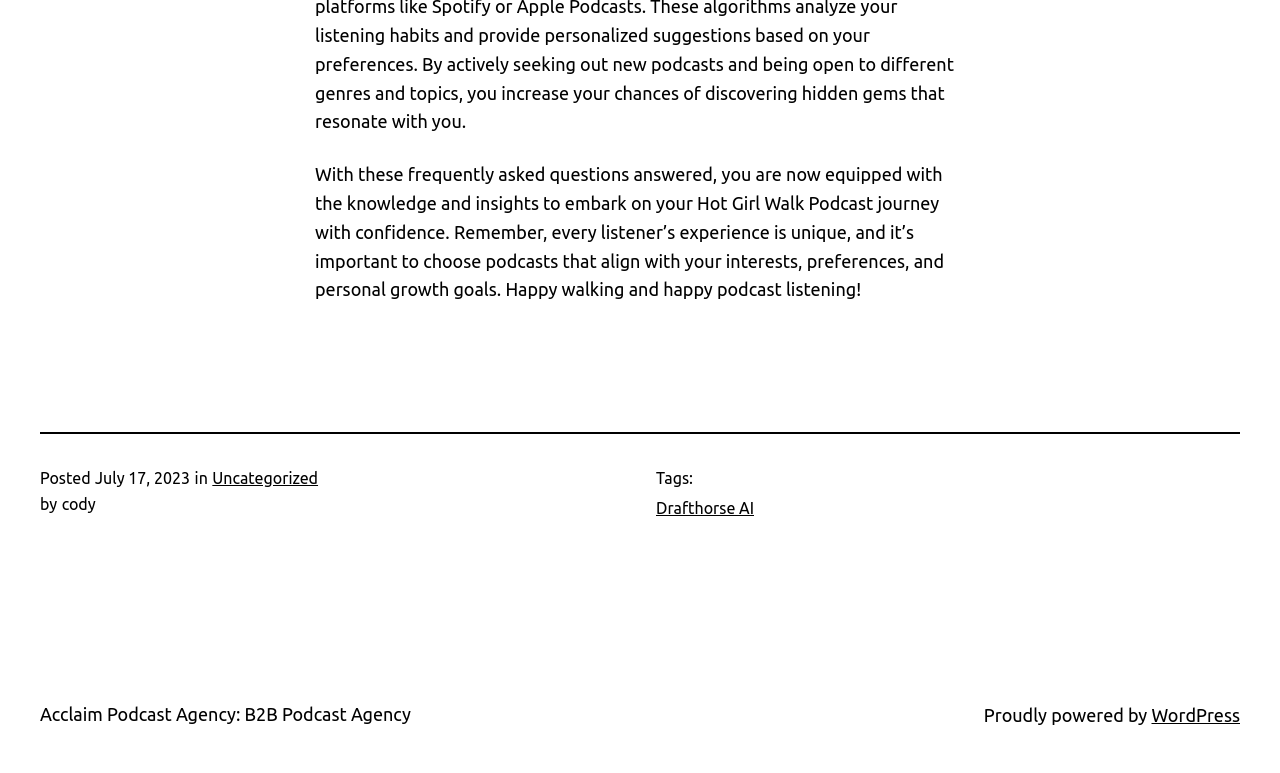Please provide a short answer using a single word or phrase for the question:
What is the platform powering the website?

WordPress